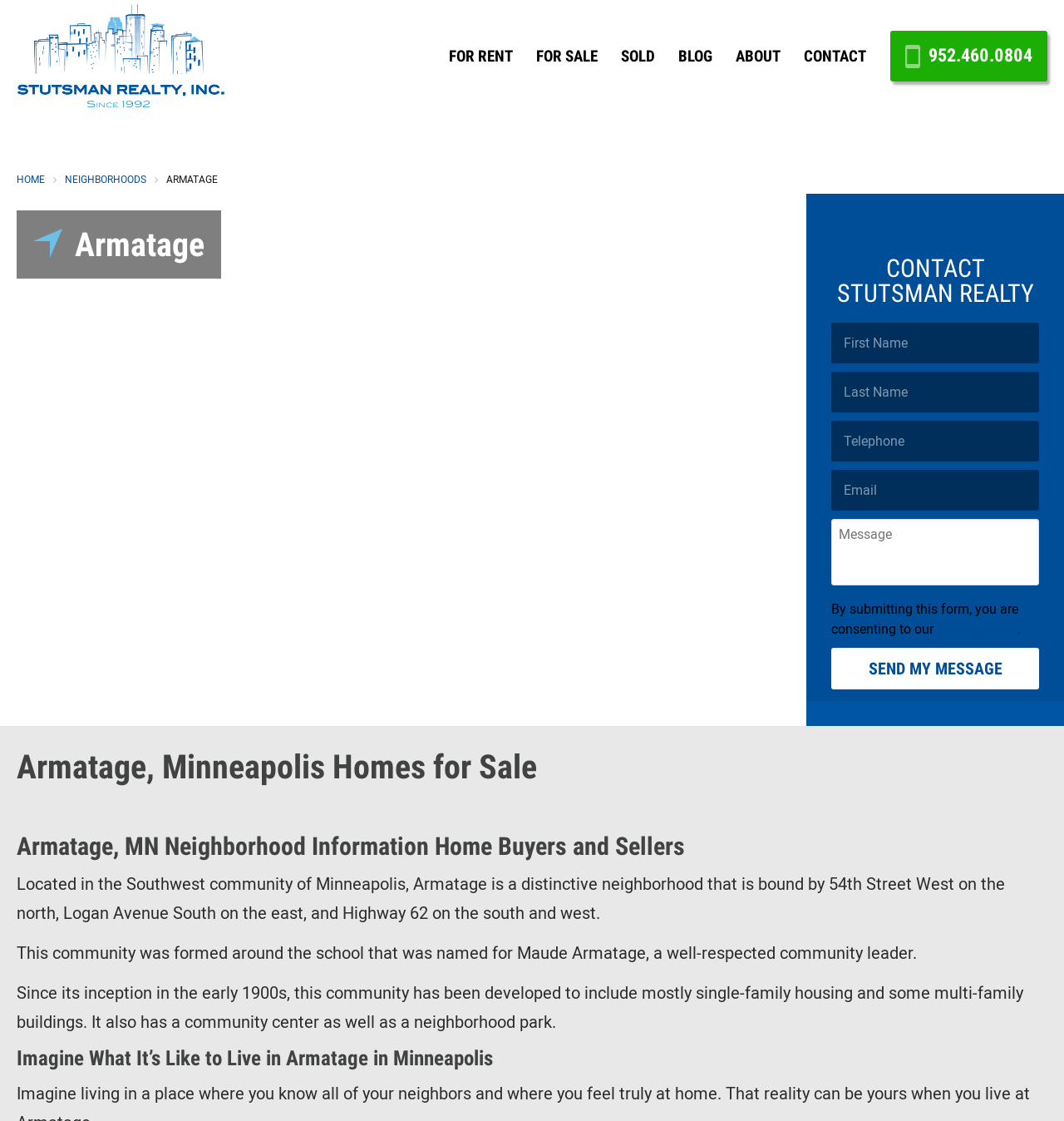Create an elaborate caption that covers all aspects of the webpage.

The webpage is about the Minneapolis neighborhood of Armatage, focusing on homes for sale and real estate. At the top left, there is a logo of Stutsman Realty, Inc., accompanied by a link to the company's website. On the top right, there are several links to different sections of the website, including "FOR RENT", "FOR SALE", "SOLD", "BLOG", "ABOUT", and "CONTACT".

Below the top navigation bar, there is a prominent heading that reads "Armatage" in bold font. Underneath, there is a brief introduction to the neighborhood, including its location and history. The text describes Armatage as a distinctive neighborhood with a mix of single-family housing and multi-family buildings, a community center, and a neighborhood park.

On the right side of the page, there is a contact form where users can input their first name, last name, phone number, email, and message to send to Stutsman Realty. The form also includes a checkbox to consent to the company's privacy policy.

Further down the page, there are several headings that highlight the benefits of living in Armatage, including its community center and neighborhood park. The page also features a brief overview of the neighborhood's history and development.

Throughout the page, there are no images, but the layout is clean and organized, making it easy to navigate and find information about Armatage and its real estate market.